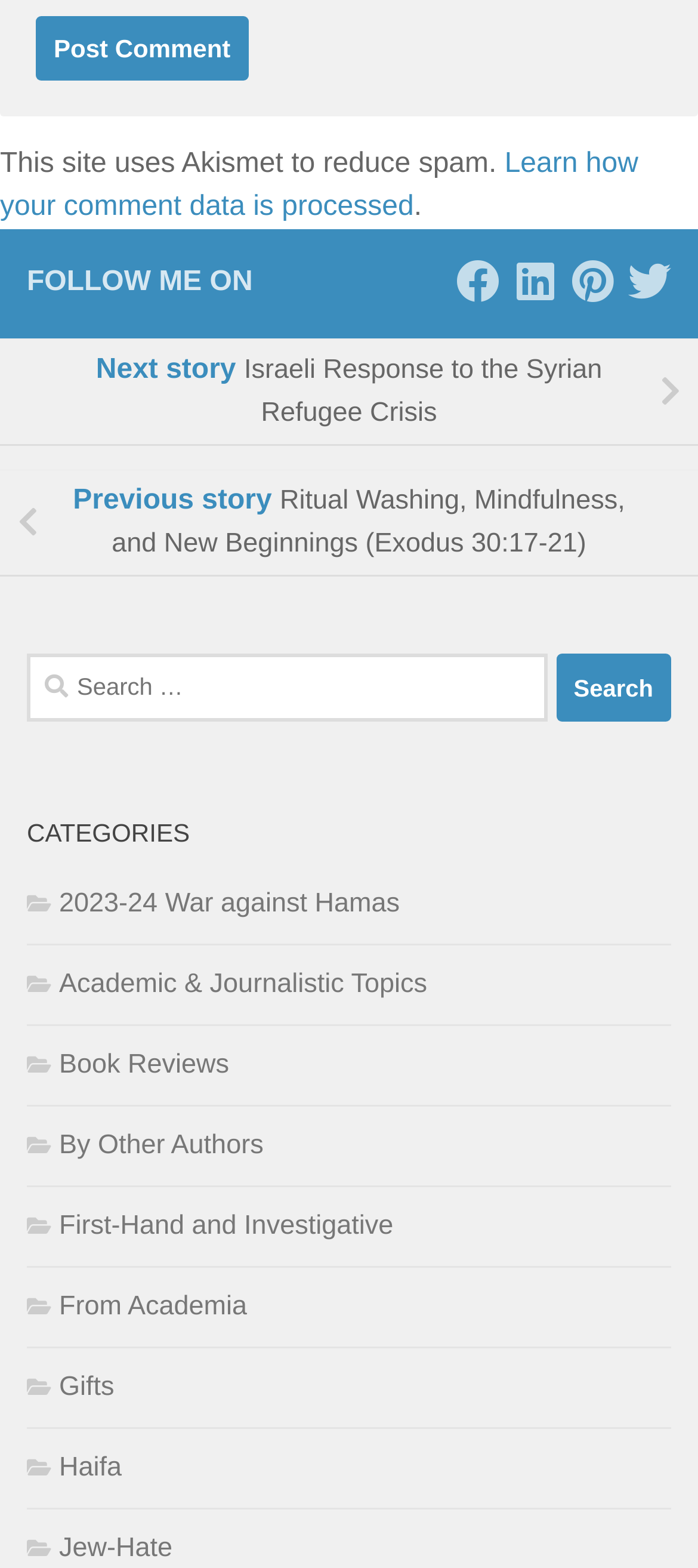How many social media platforms are listed?
Provide a thorough and detailed answer to the question.

The social media platforms listed are Facebook, LinkedIn, Pinterest, and Twitter, which can be identified from the links with the corresponding text.